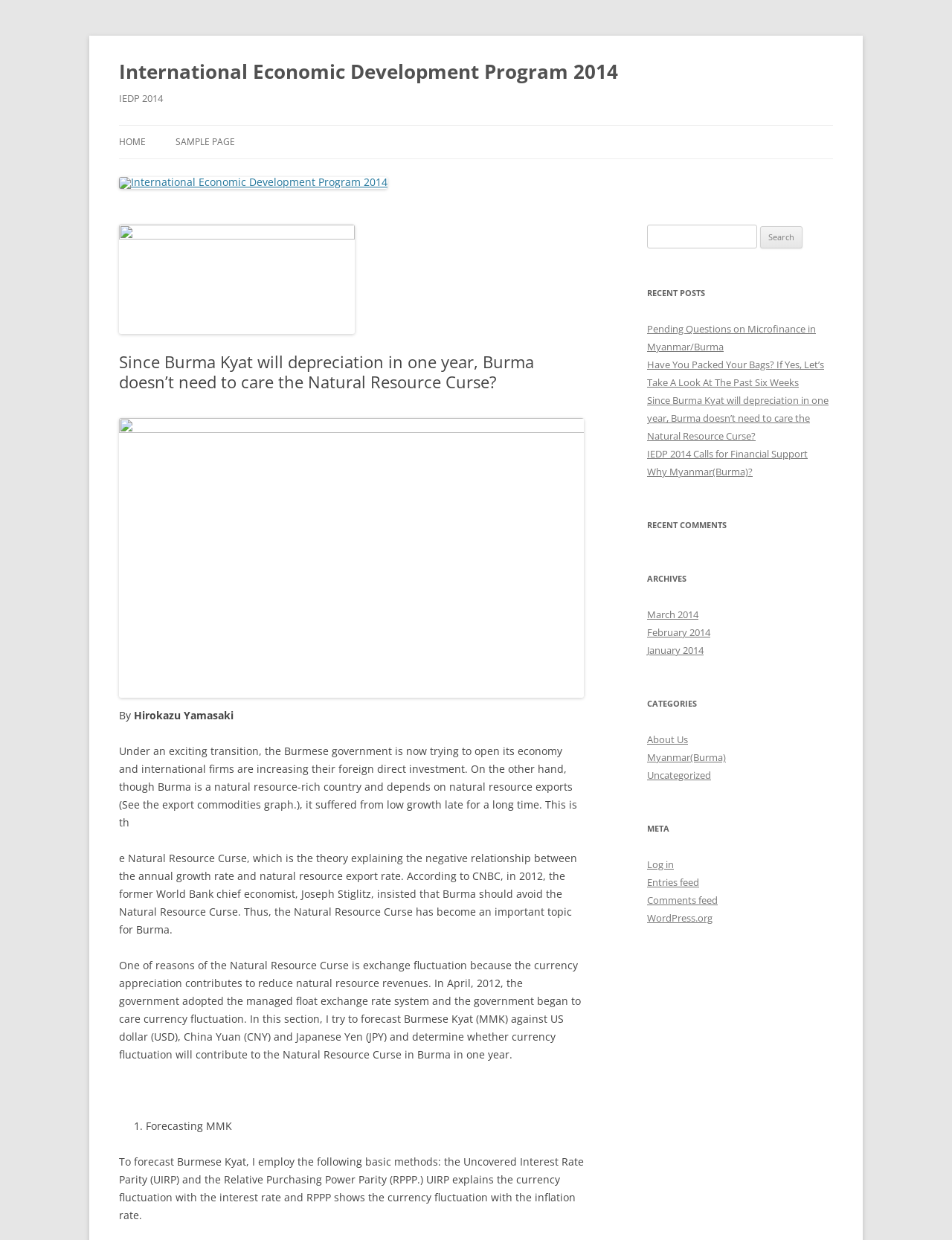What is the search function for in the webpage? Using the information from the screenshot, answer with a single word or phrase.

Search for posts